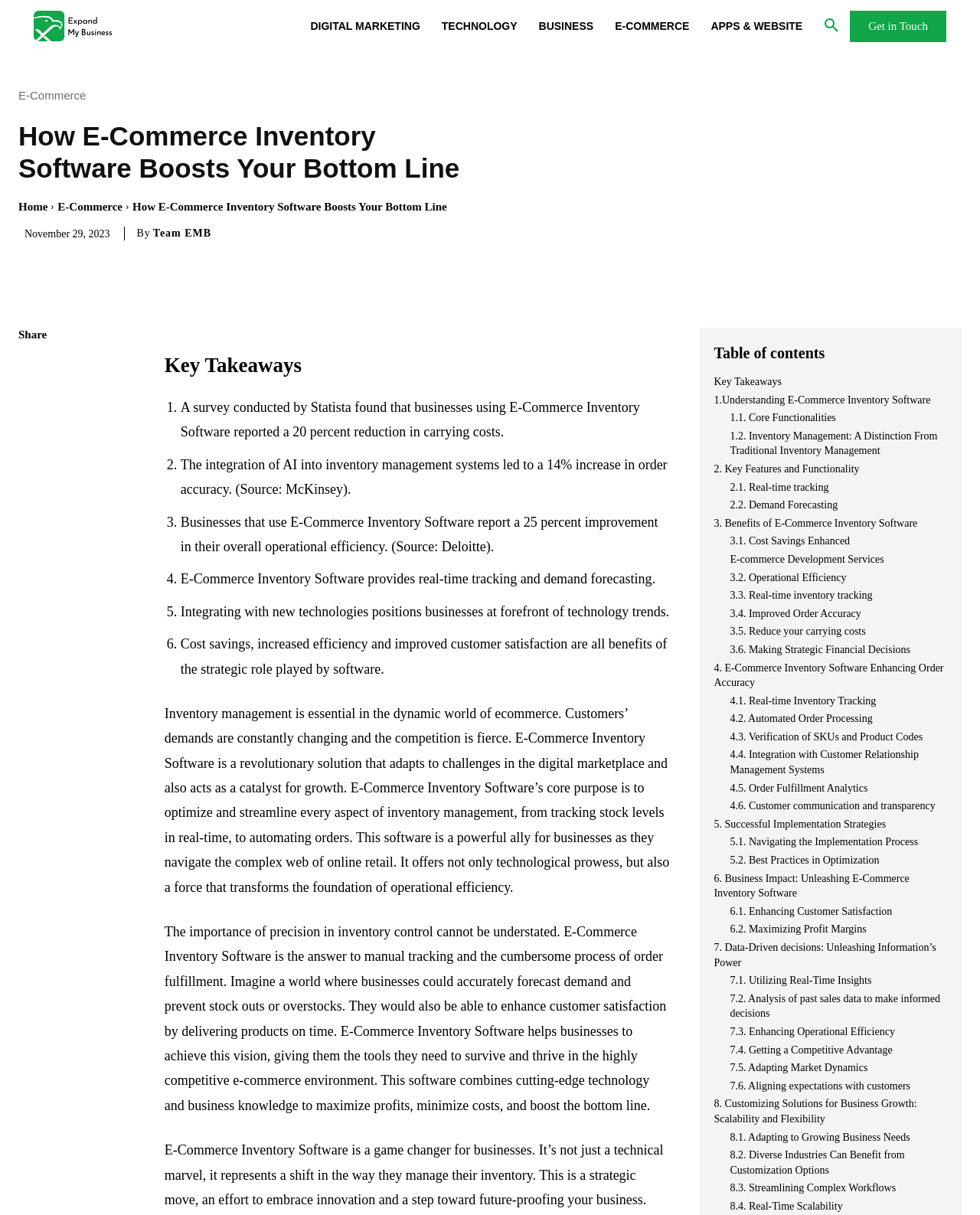Locate the bounding box coordinates for the element described below: "Digital Marketing". The coordinates must be four float values between 0 and 1, formatted as [left, top, right, bottom].

[0.306, 0.006, 0.44, 0.037]